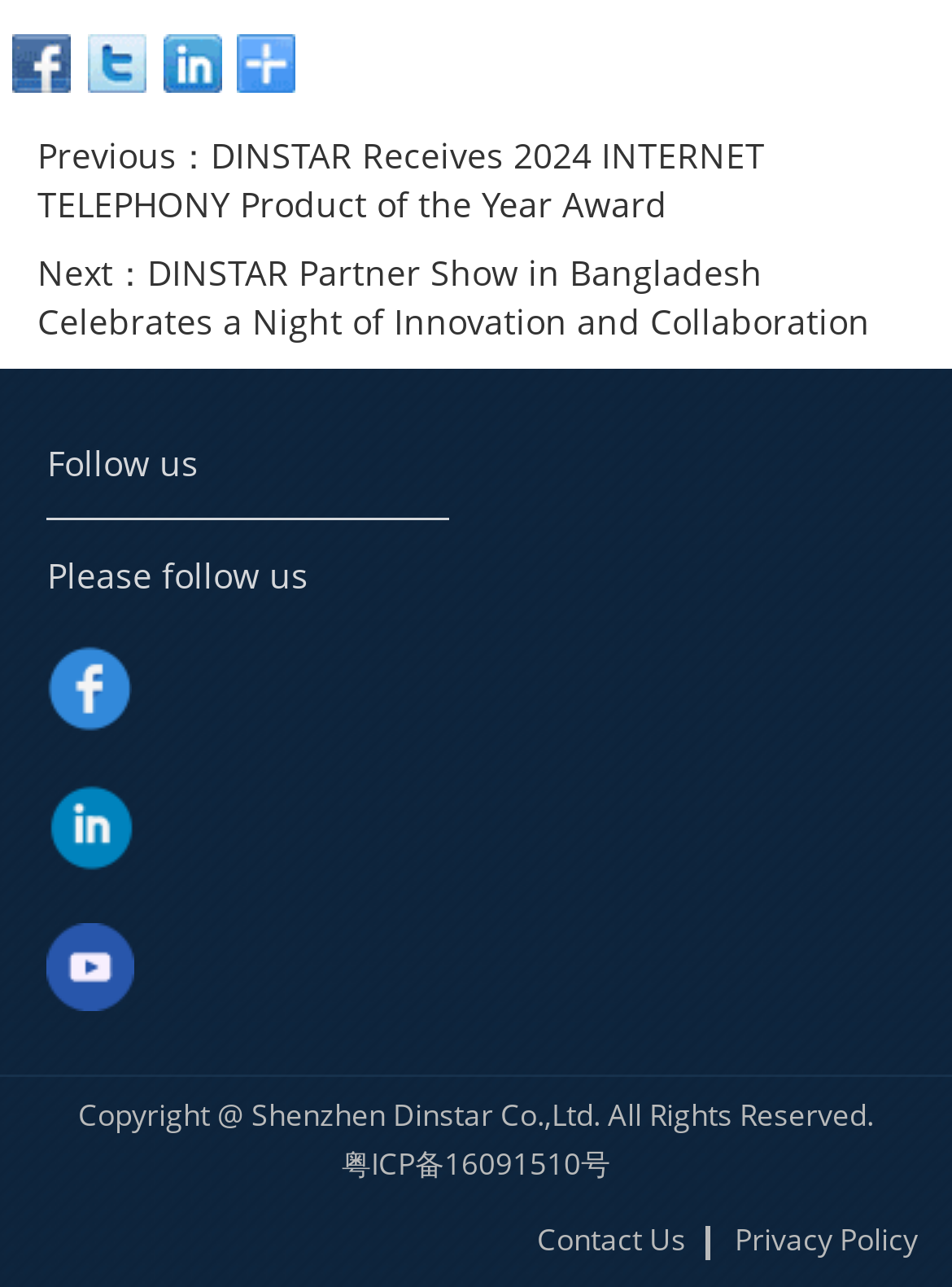Determine the bounding box coordinates of the region that needs to be clicked to achieve the task: "Follow us on LinkedIn".

[0.169, 0.026, 0.233, 0.072]